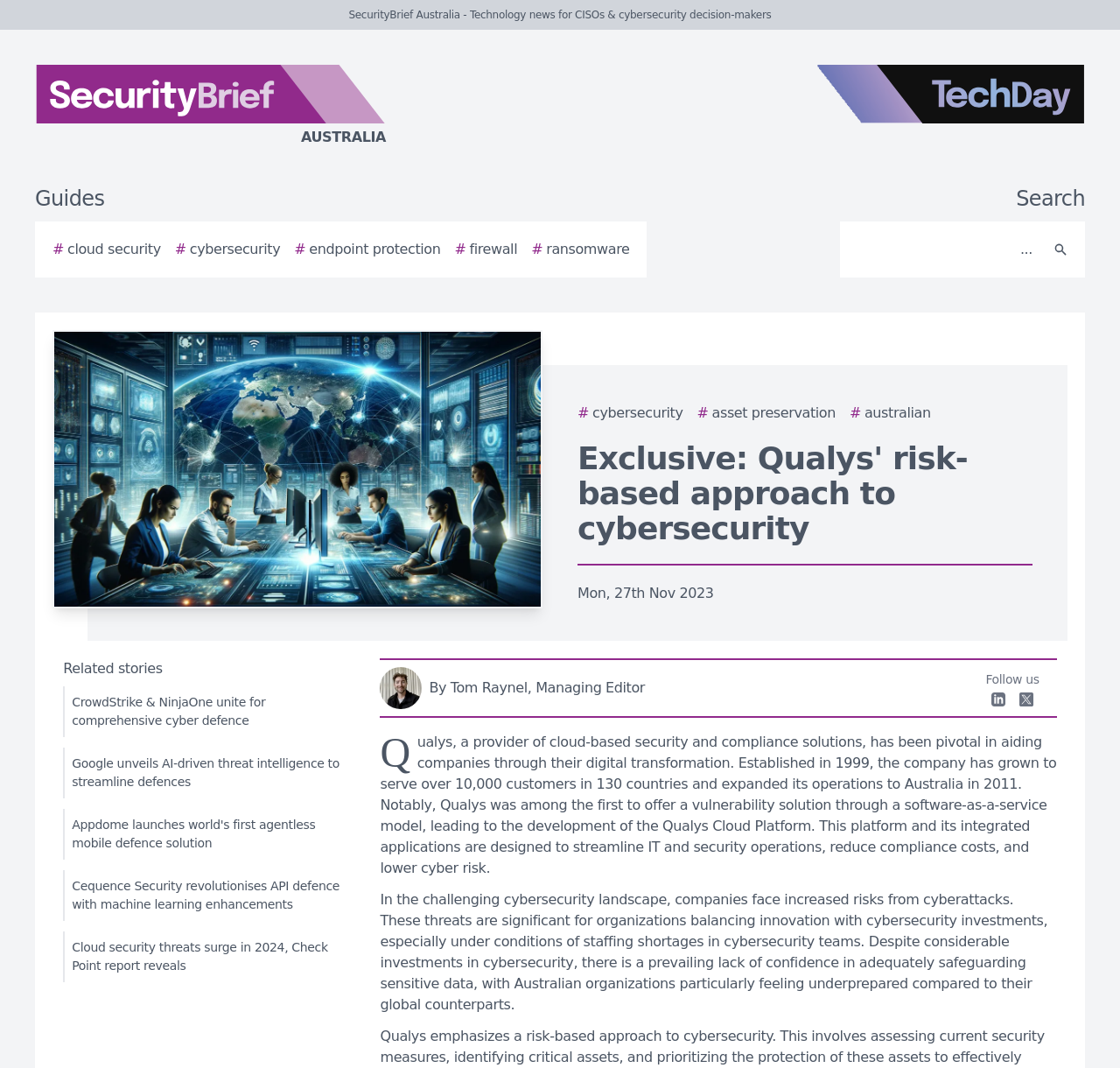Please determine the bounding box coordinates of the area that needs to be clicked to complete this task: 'Read about cybersecurity'. The coordinates must be four float numbers between 0 and 1, formatted as [left, top, right, bottom].

[0.047, 0.224, 0.144, 0.243]